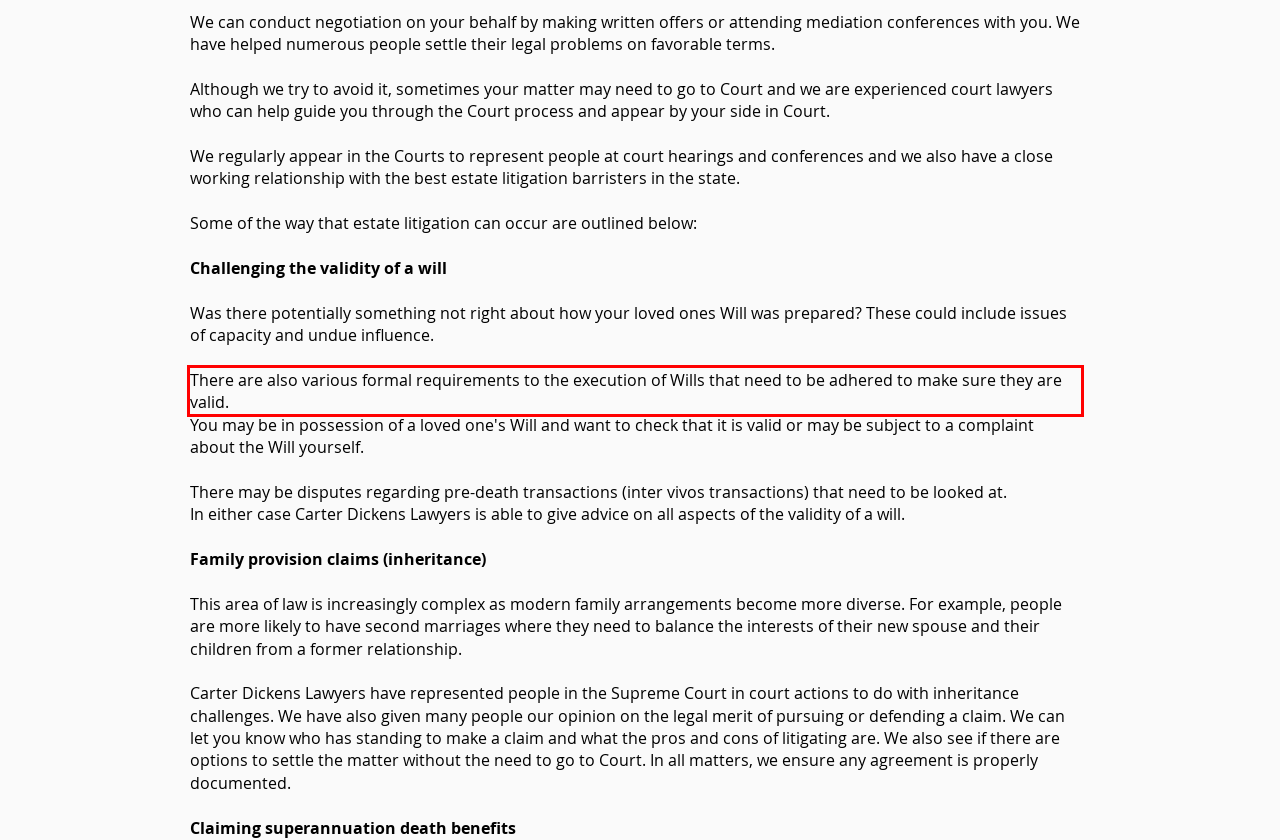Please extract the text content within the red bounding box on the webpage screenshot using OCR.

There are also various formal requirements to the execution of Wills that need to be adhered to make sure they are valid.